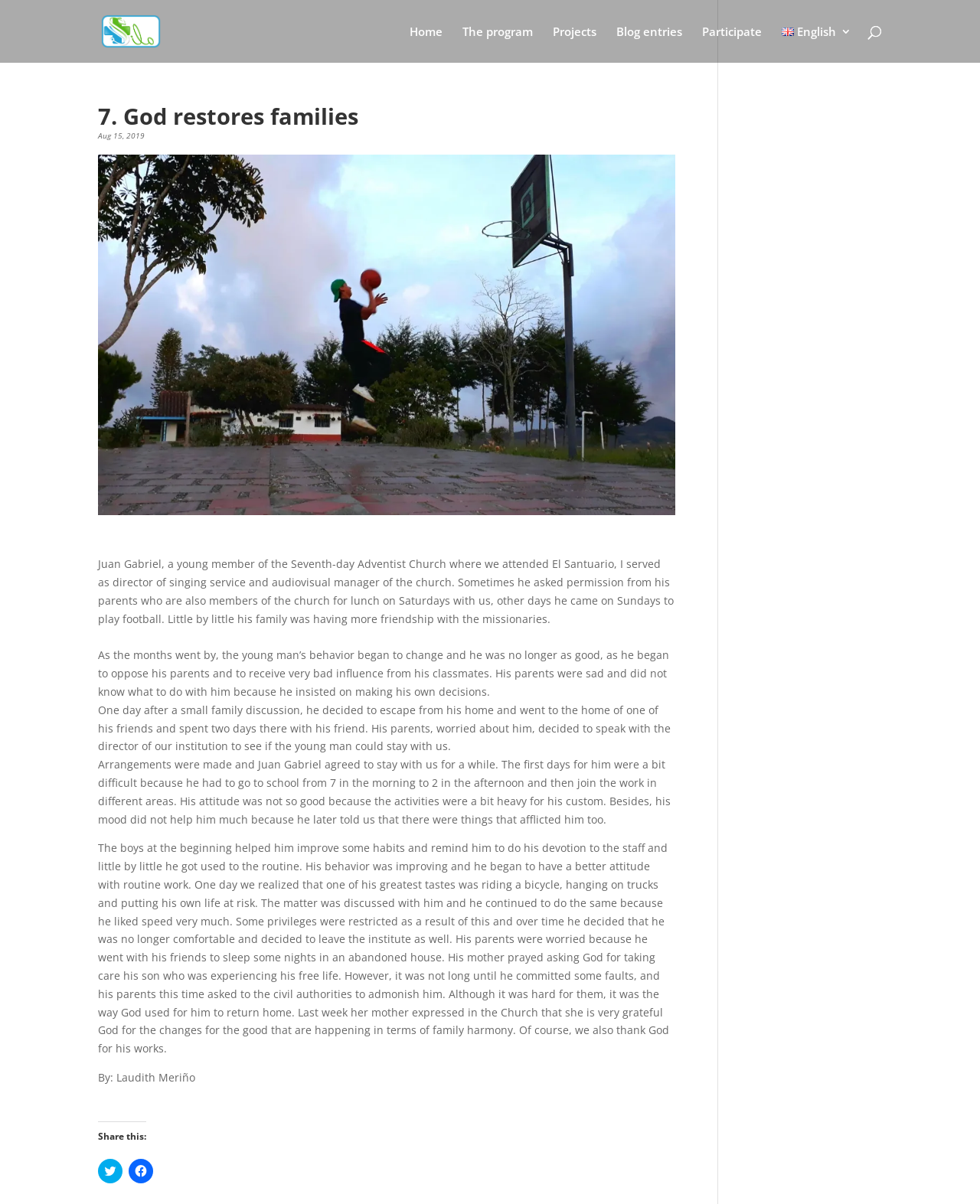Locate the bounding box coordinates of the area you need to click to fulfill this instruction: 'Click on the 'Participate' link'. The coordinates must be in the form of four float numbers ranging from 0 to 1: [left, top, right, bottom].

[0.716, 0.022, 0.777, 0.052]